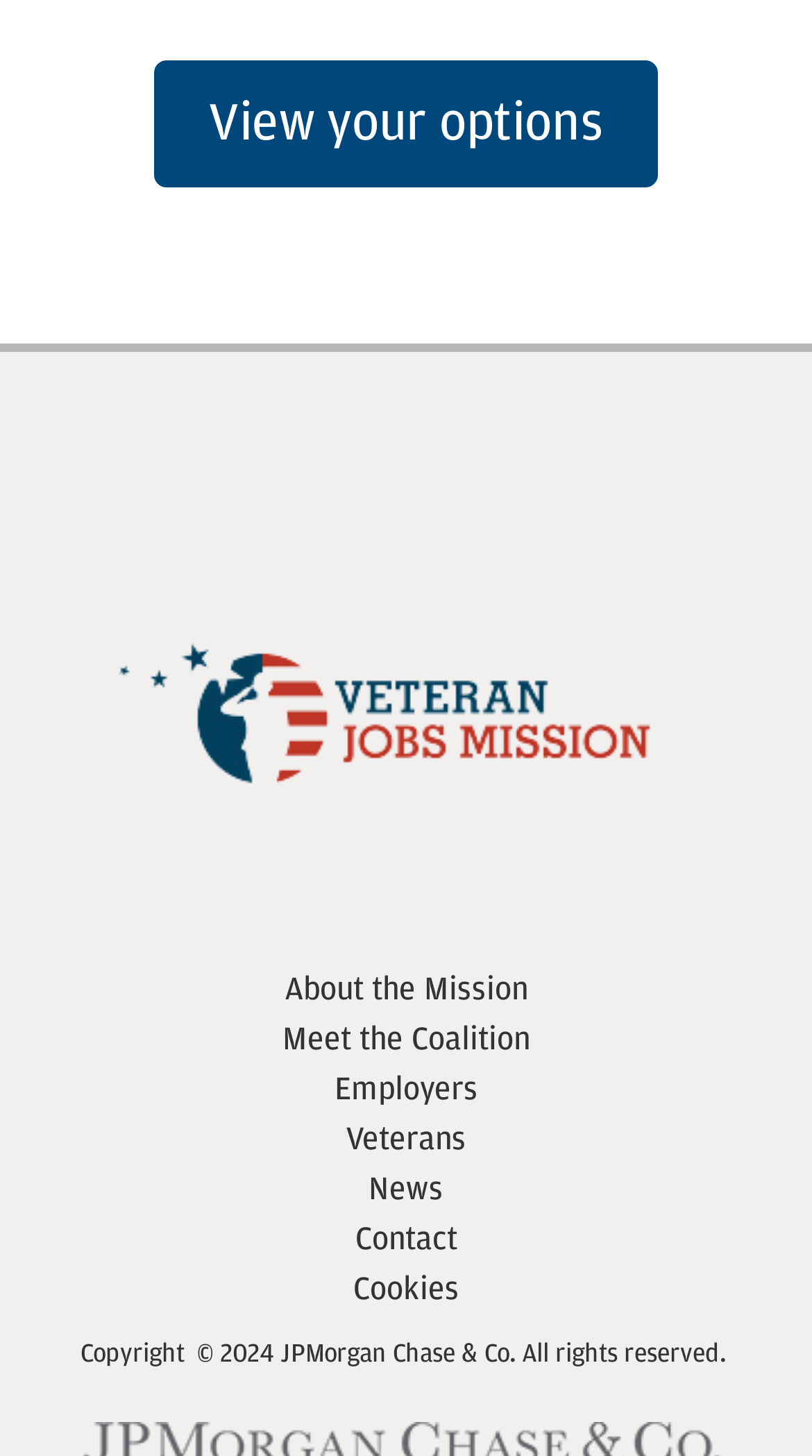Identify the bounding box coordinates of the clickable region to carry out the given instruction: "Contact us".

[0.437, 0.839, 0.563, 0.862]